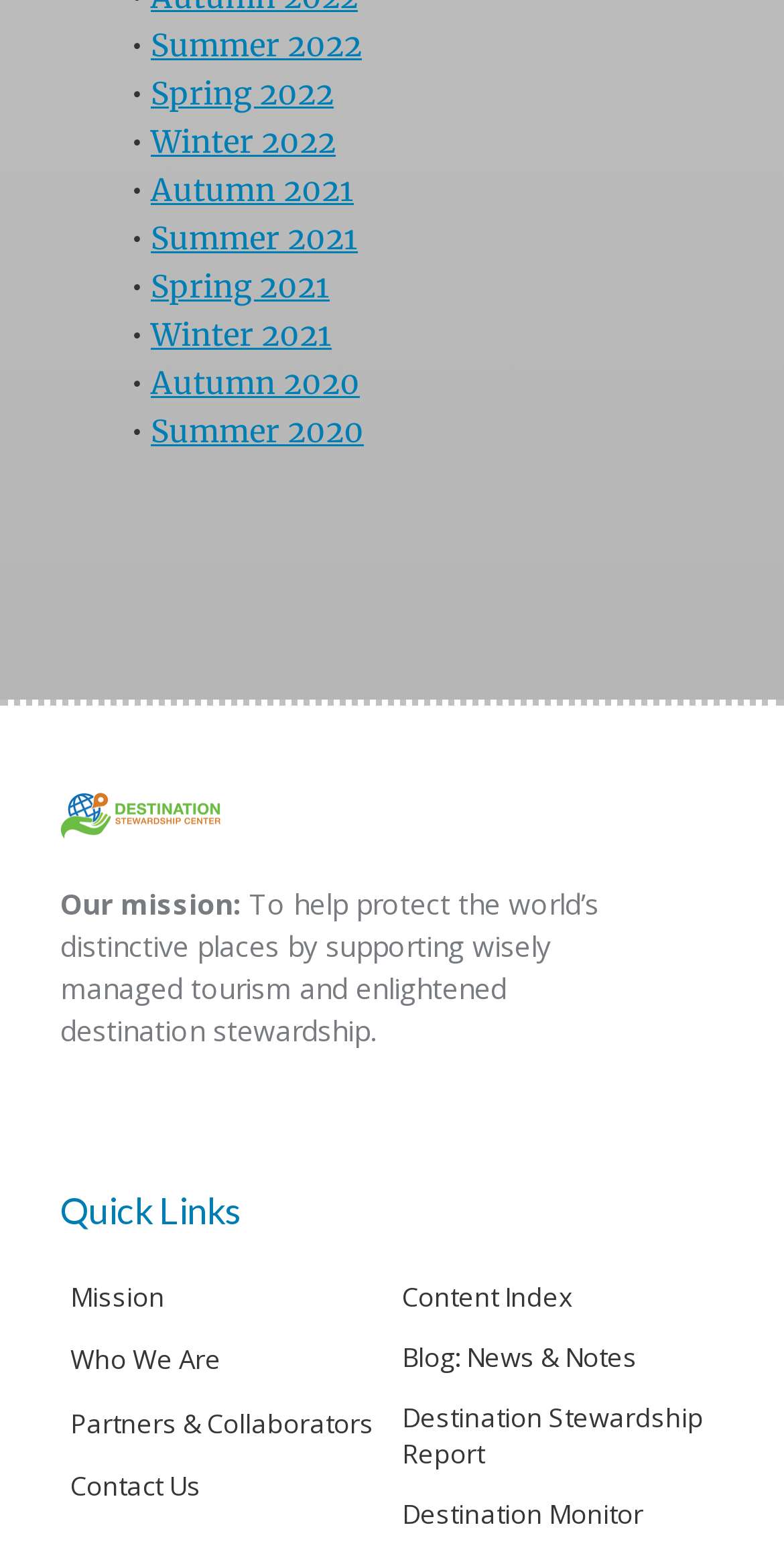Provide the bounding box coordinates for the UI element described in this sentence: "How to differentiate coffee flavors". The coordinates should be four float values between 0 and 1, i.e., [left, top, right, bottom].

None